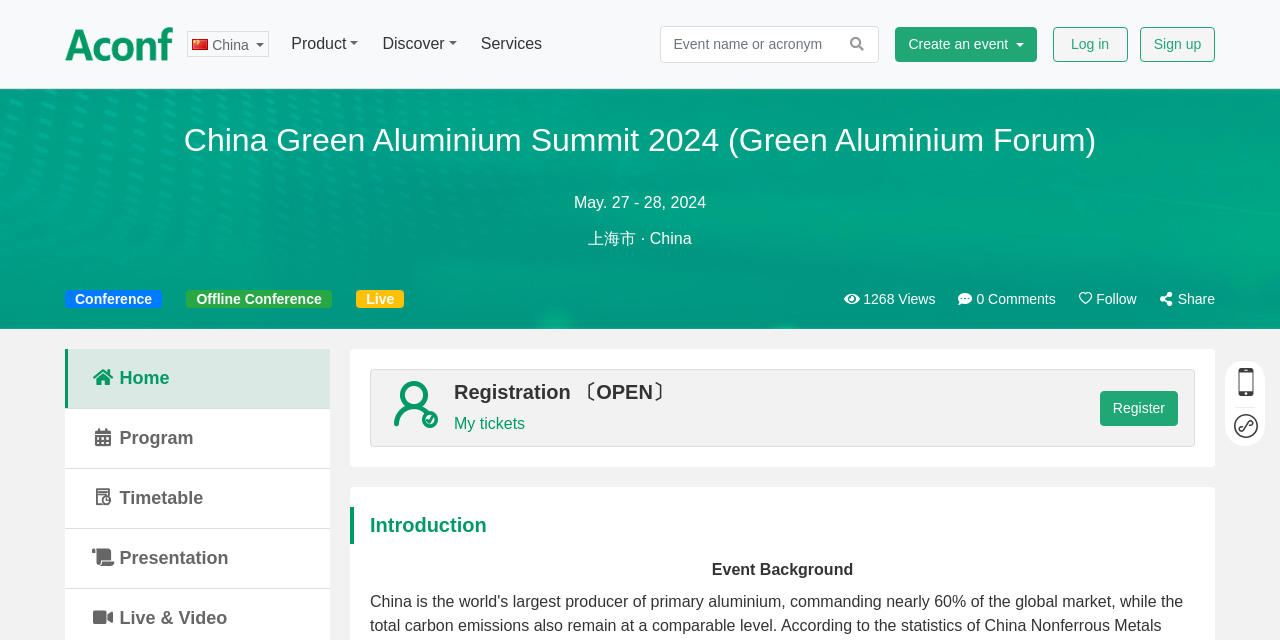Using the provided element description, identify the bounding box coordinates as (top-left x, top-left y, bottom-right x, bottom-right y). Ensure all values are between 0 and 1. Description: Social Media

None